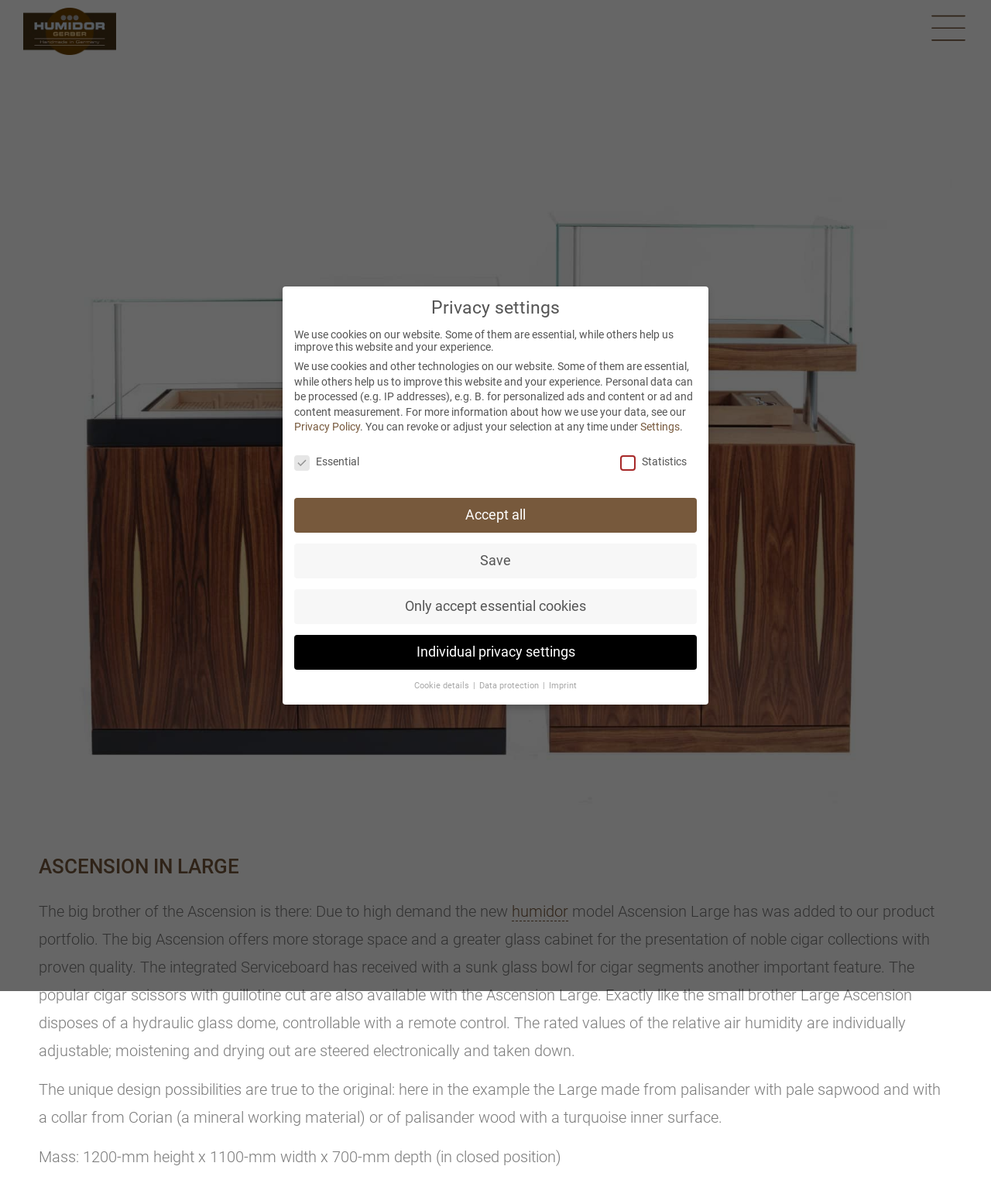Identify the bounding box for the described UI element: "Save".

[0.297, 0.451, 0.703, 0.481]